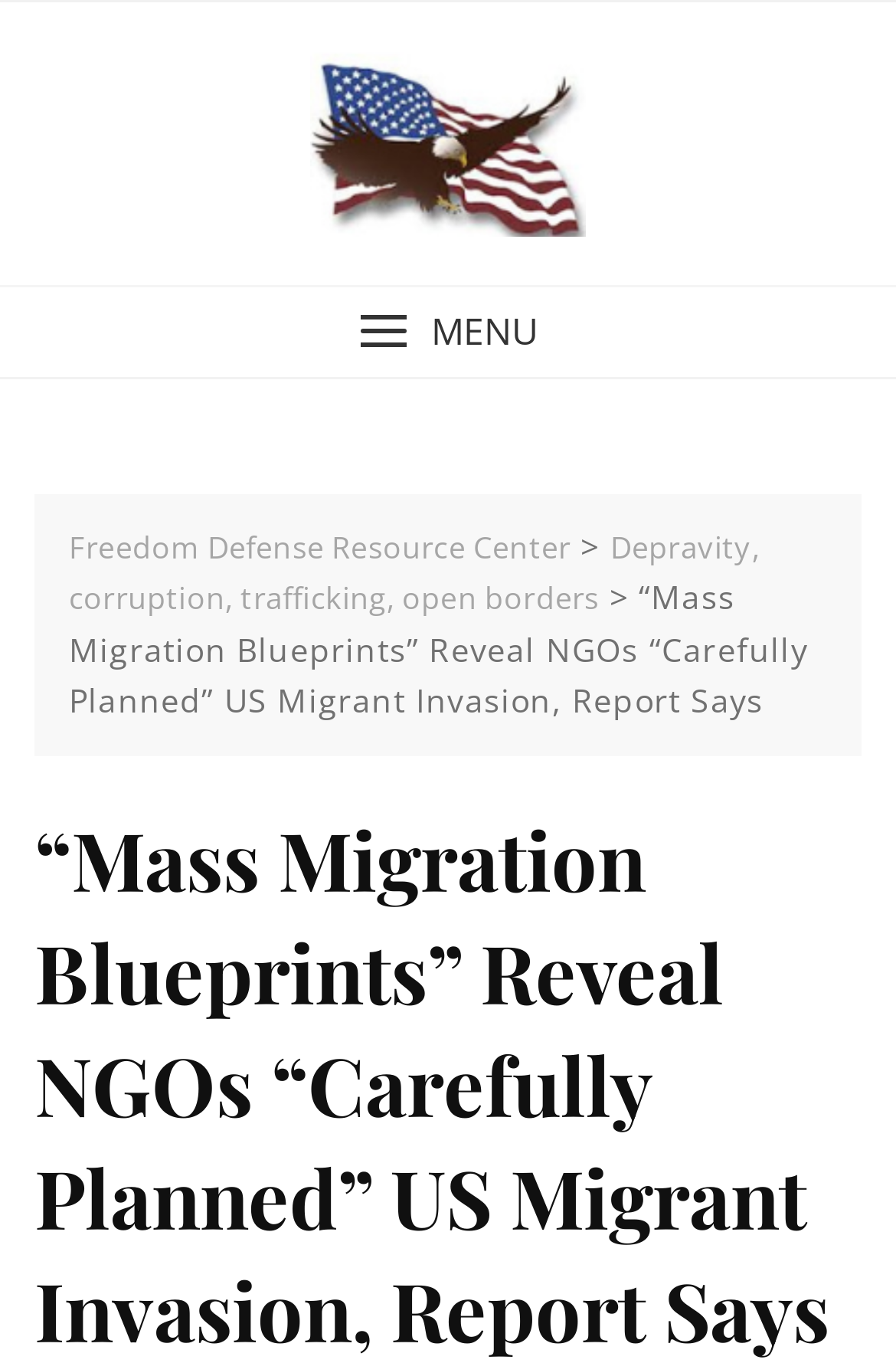Give a one-word or short phrase answer to the question: 
What is the name of the resource center?

Freedom Defense Resource Center